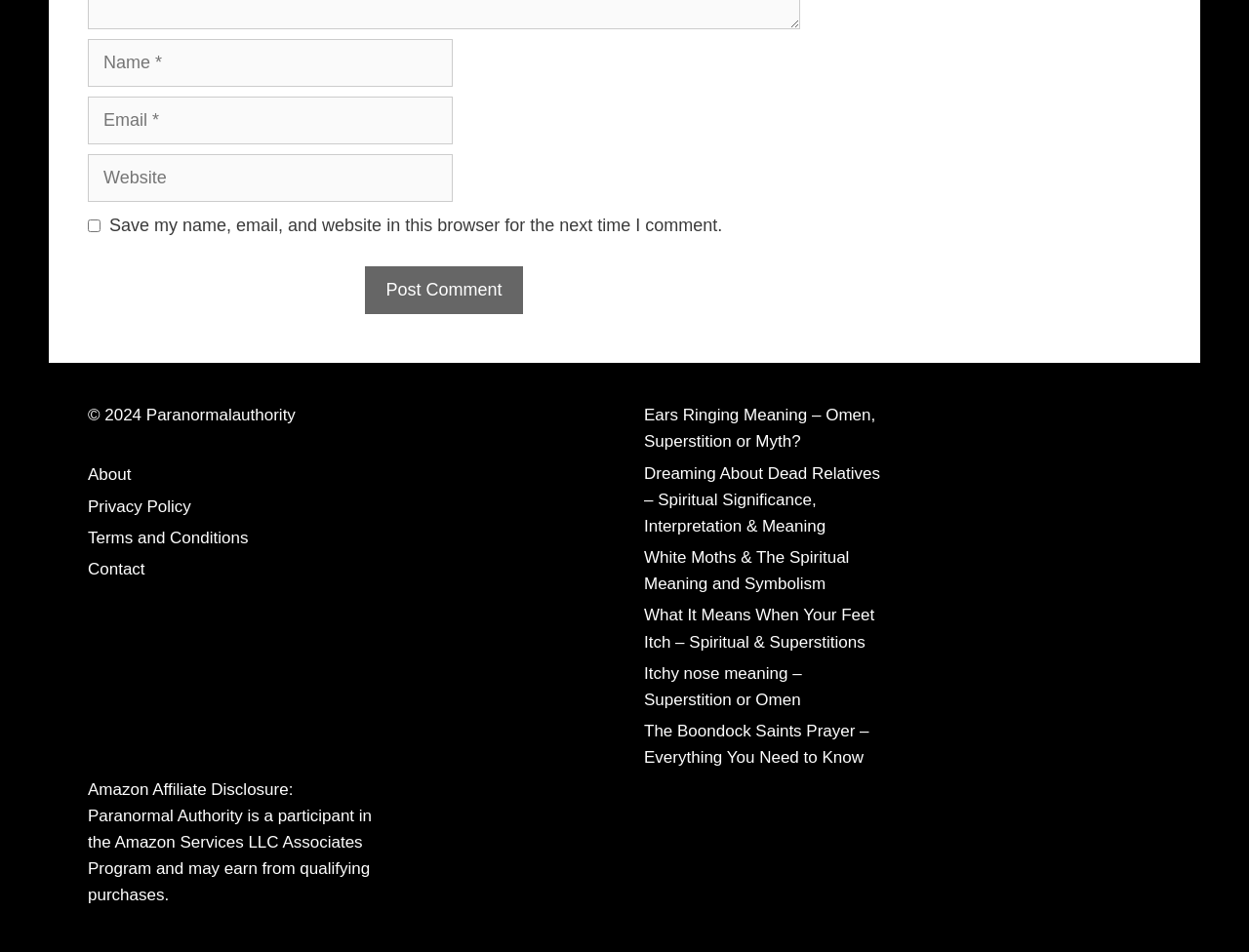Identify the bounding box coordinates for the UI element that matches this description: "parent_node: Comment name="email" placeholder="Email *"".

[0.07, 0.102, 0.362, 0.152]